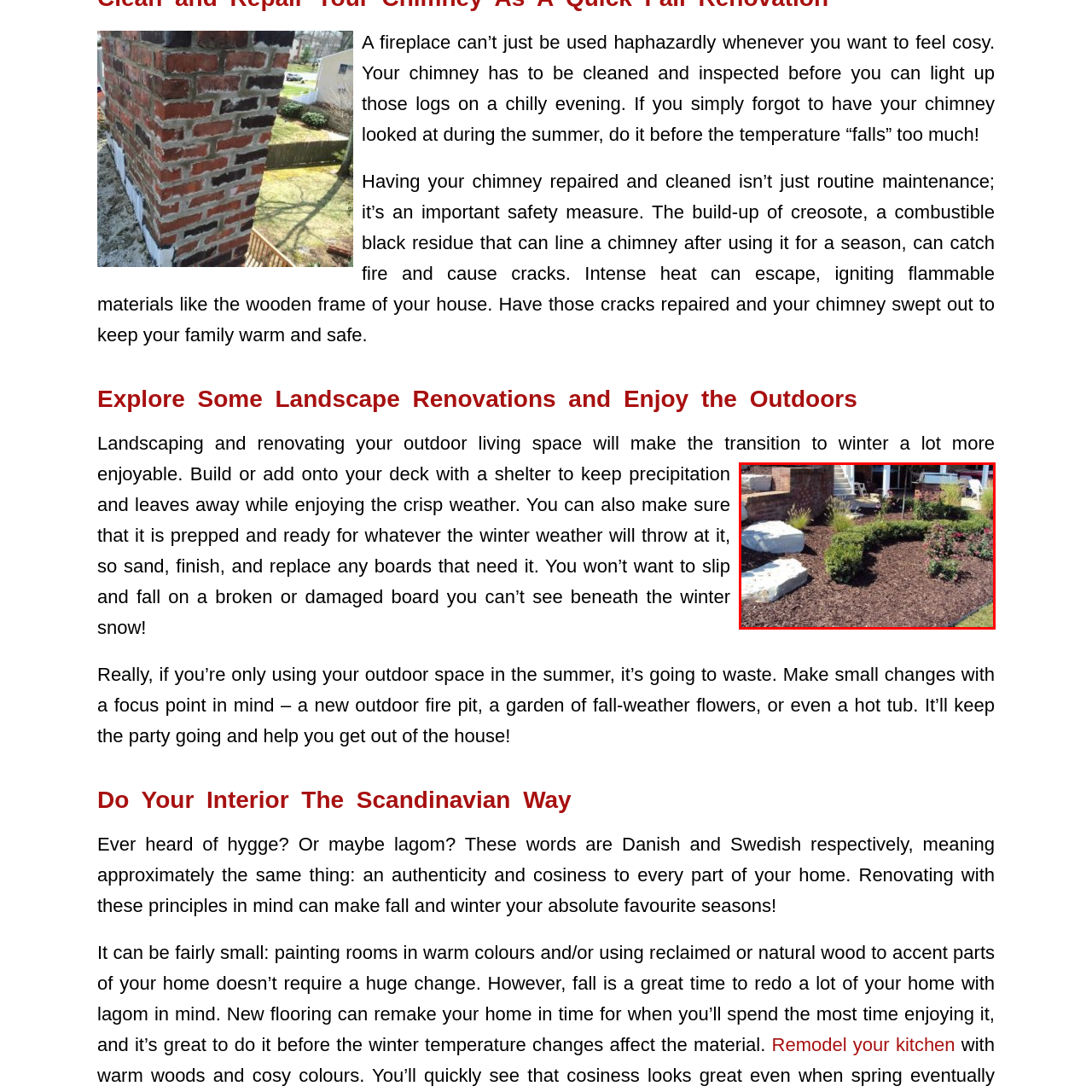Examine the portion of the image marked by the red rectangle, What adds texture to the garden? Answer concisely using a single word or phrase.

Large stones